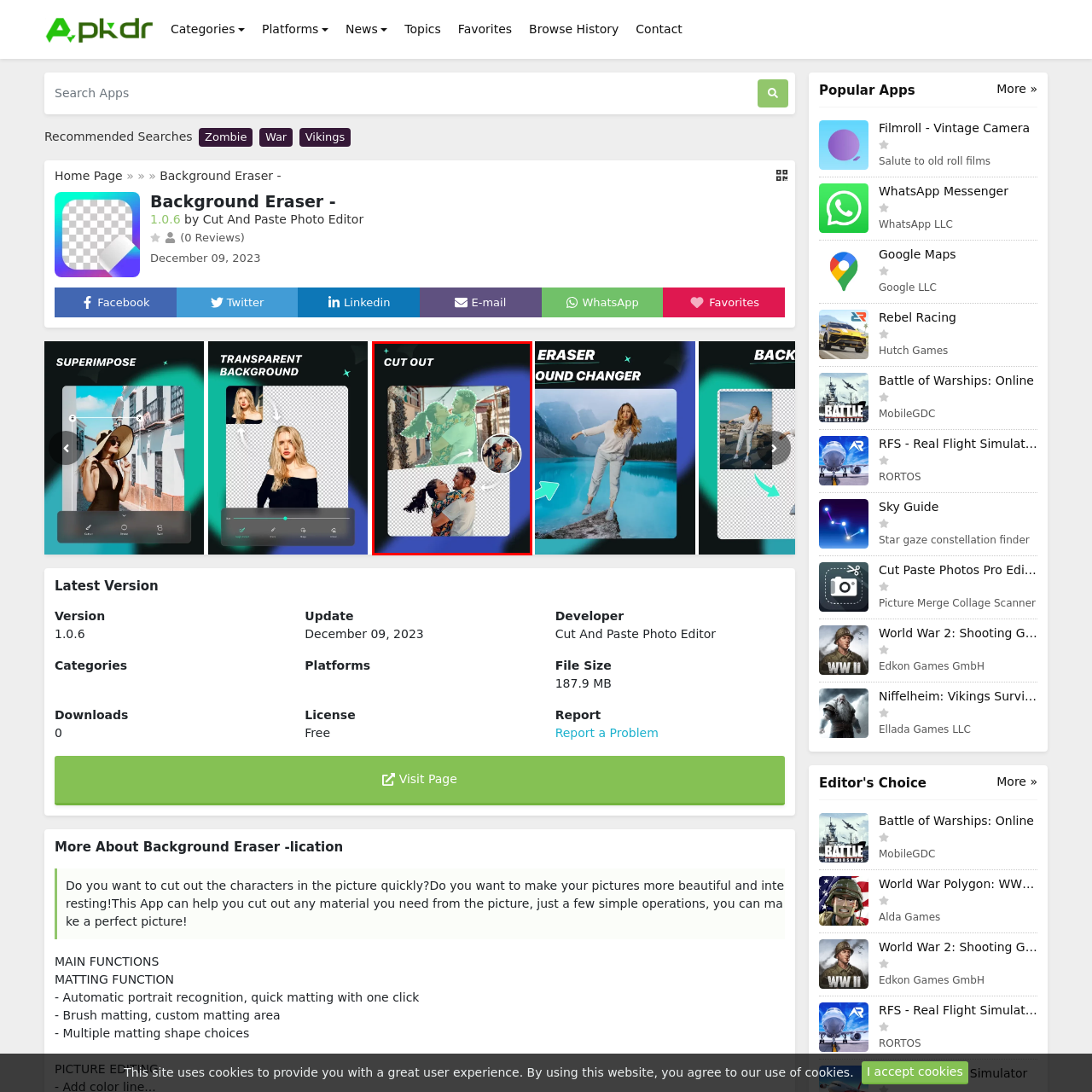View the segment outlined in white, How many main components are in the image? 
Answer using one word or phrase.

Two